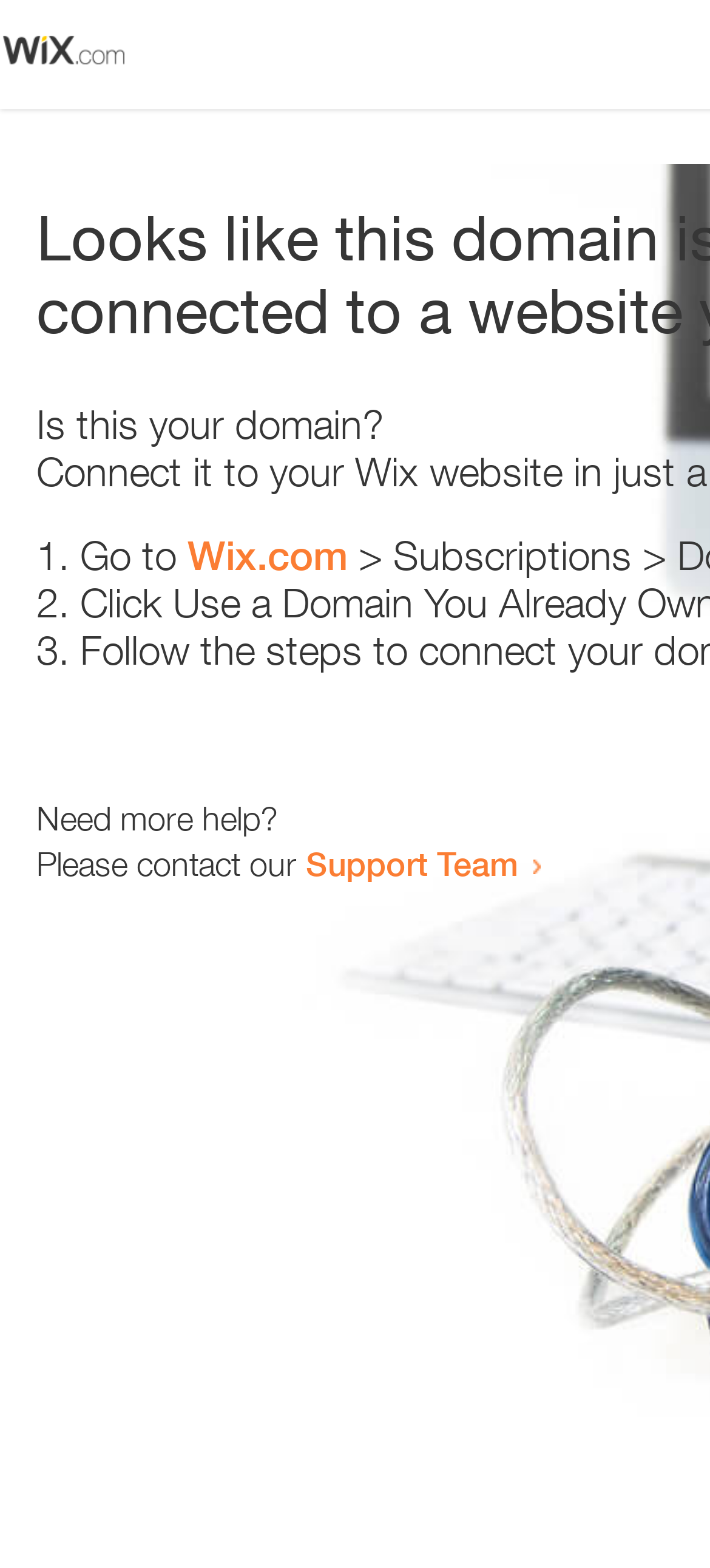What is the support team contact method?
Using the details from the image, give an elaborate explanation to answer the question.

The webpage contains a link 'Support Team' which suggests that the support team can be contacted by clicking on this link. This implies that the contact method is through a link.